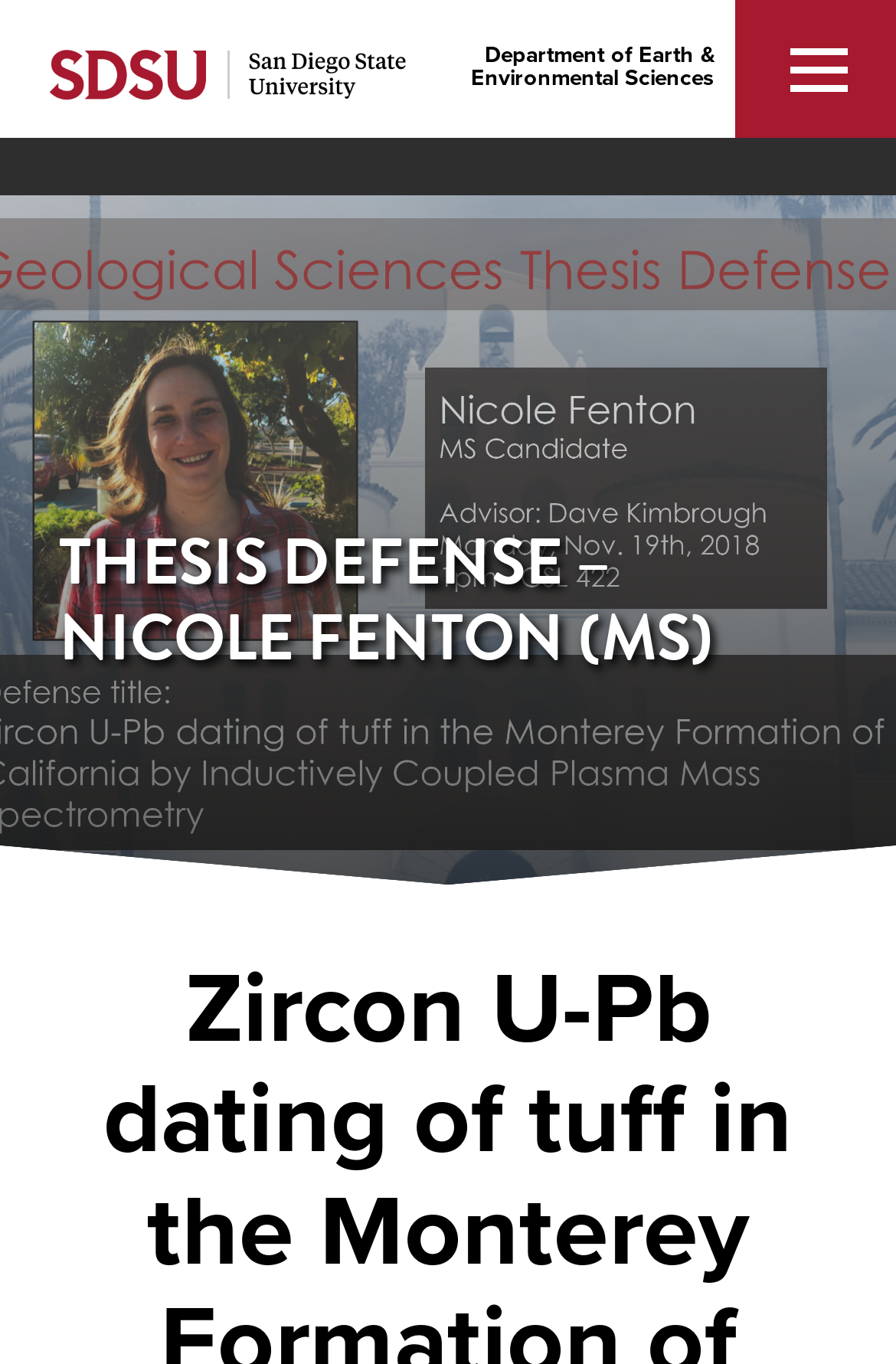What is the event being described?
Please give a detailed and elaborate answer to the question.

The event being described can be found in the center of the webpage, where there is a heading with the text 'THESIS DEFENSE – NICOLE FENTON (MS)'. This suggests that the webpage is describing a thesis defense event by Nicole Fenton, who is pursuing a Master's degree.